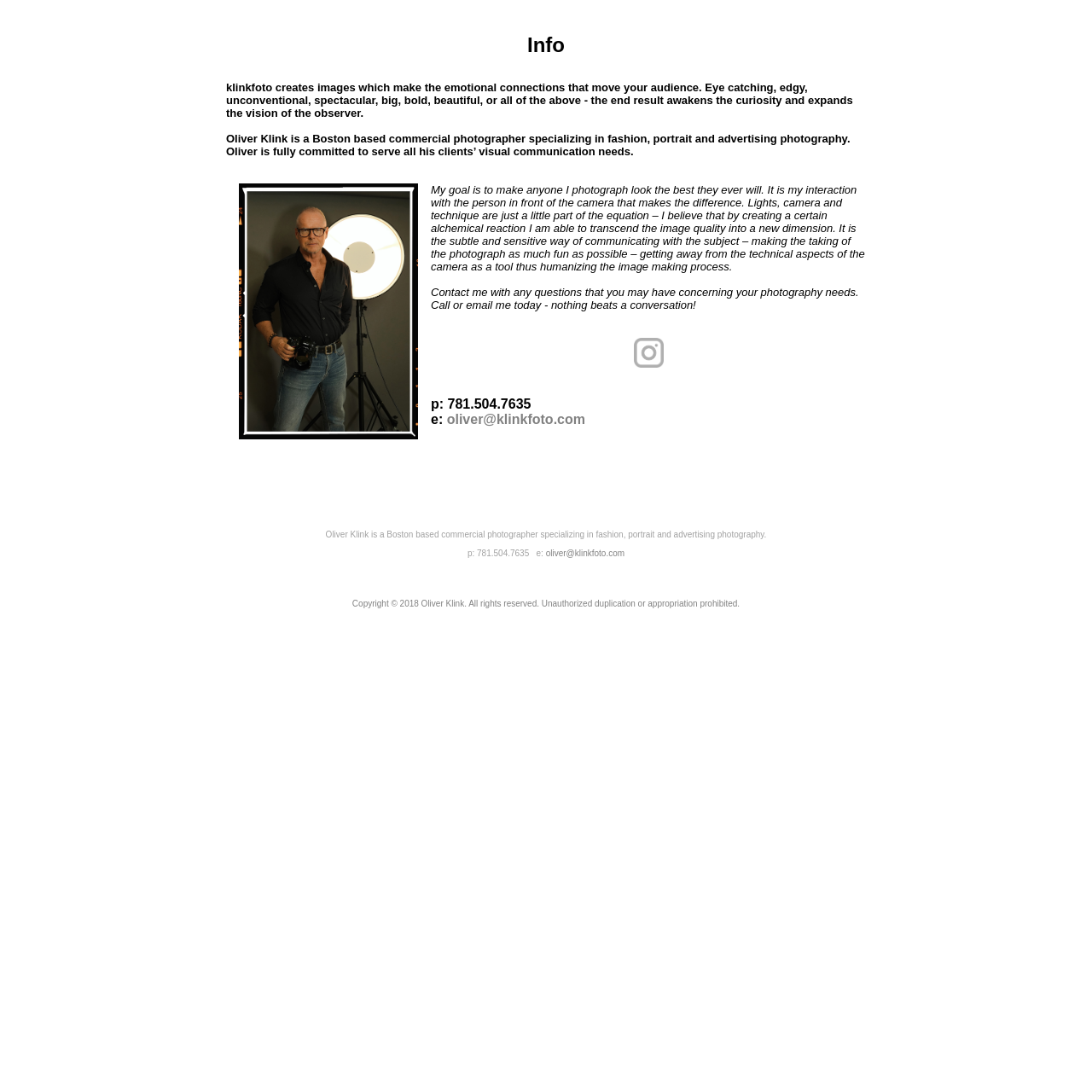What type of photography does Oliver Klink specialize in?
Based on the visual details in the image, please answer the question thoroughly.

Based on the text on the webpage, Oliver Klink is a Boston-based commercial photographer who specializes in fashion, portrait, and advertising photography. This information is mentioned in the first paragraph of the webpage.